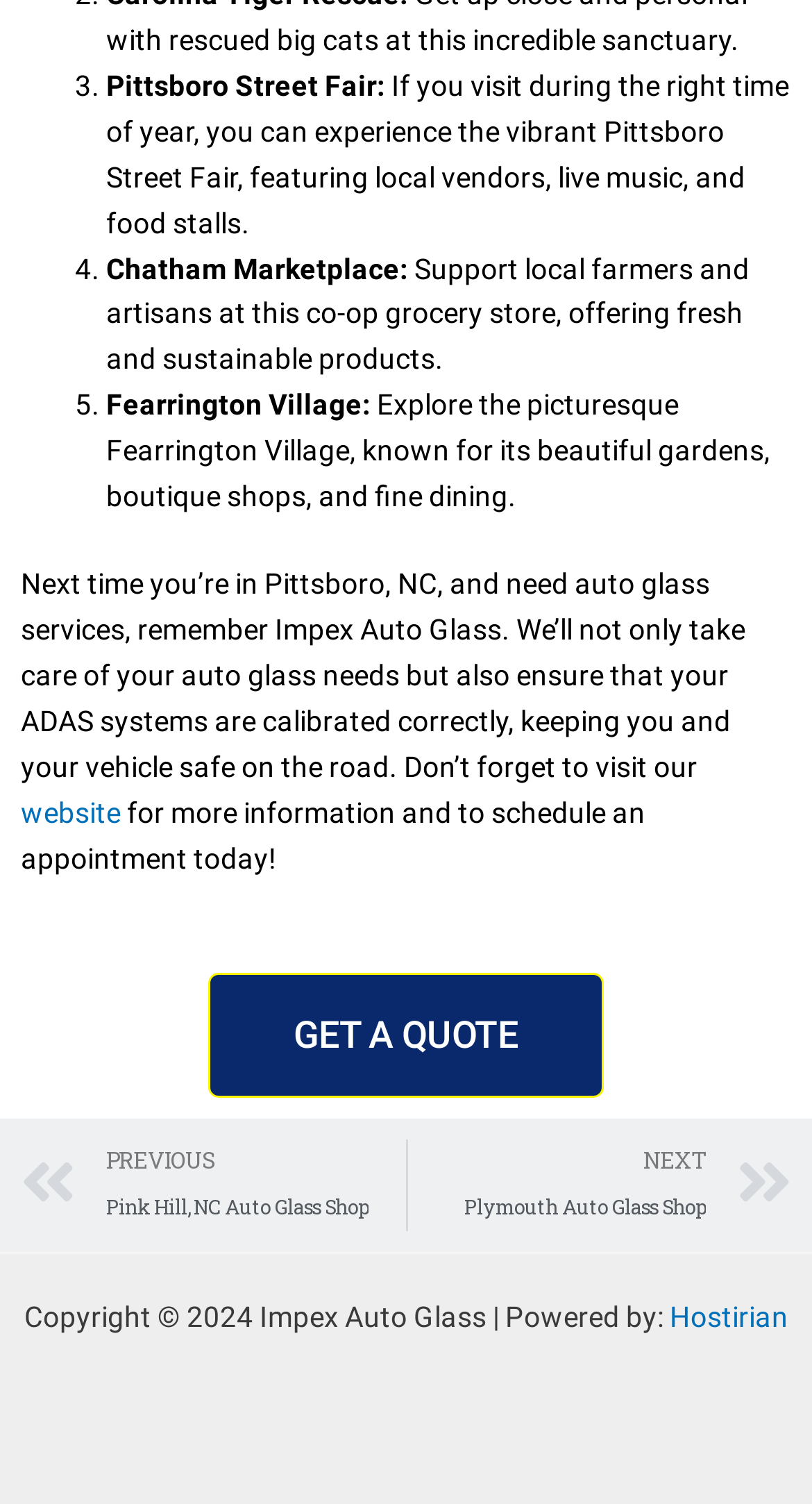Use a single word or phrase to answer the question: What is the name of the event mentioned in the webpage?

Pittsboro Street Fair